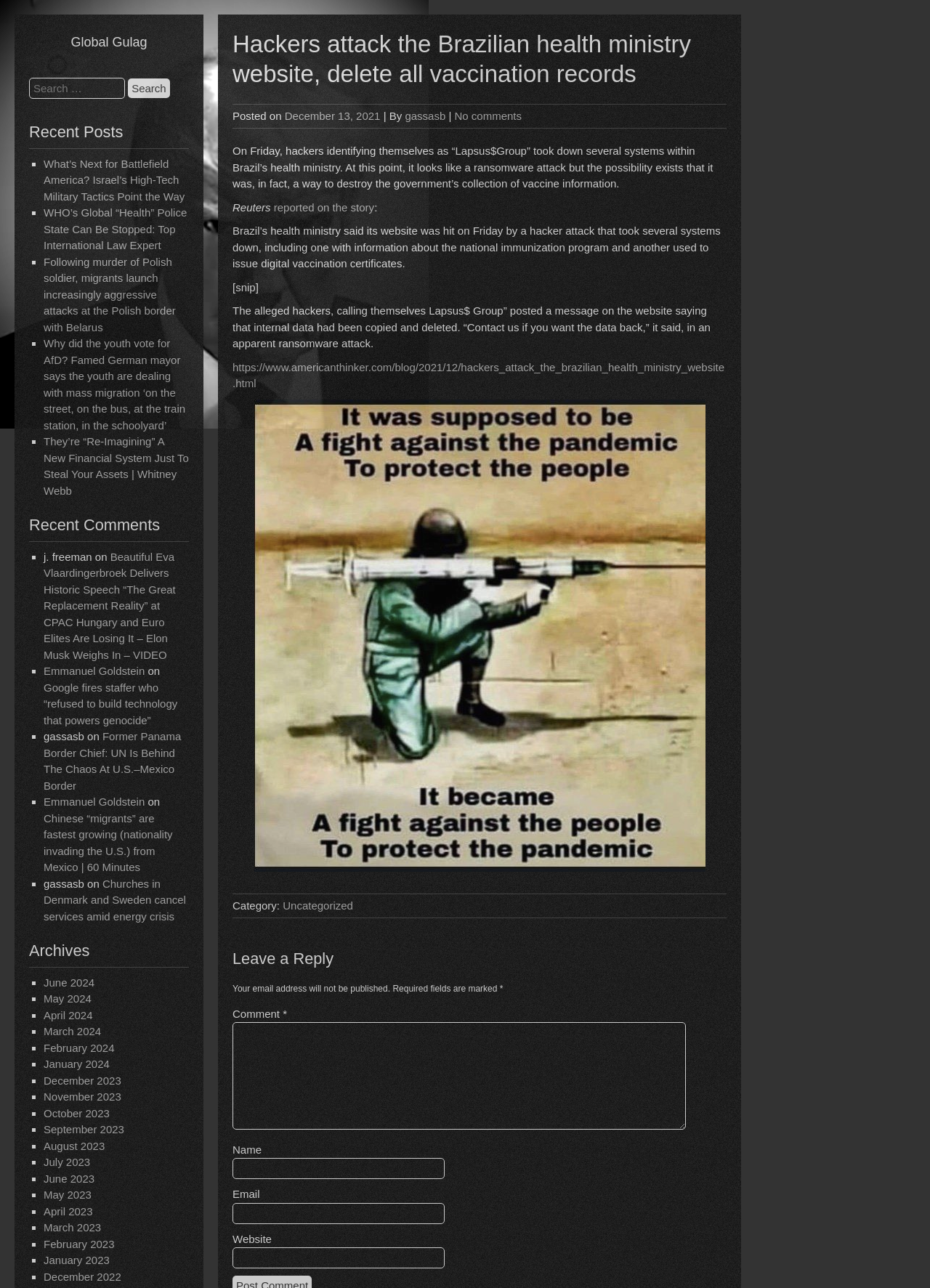Please determine the bounding box coordinates of the section I need to click to accomplish this instruction: "Read the article 'What’s Next for Battlefield America? Israel’s High-Tech Military Tactics Point the Way'".

[0.047, 0.122, 0.199, 0.157]